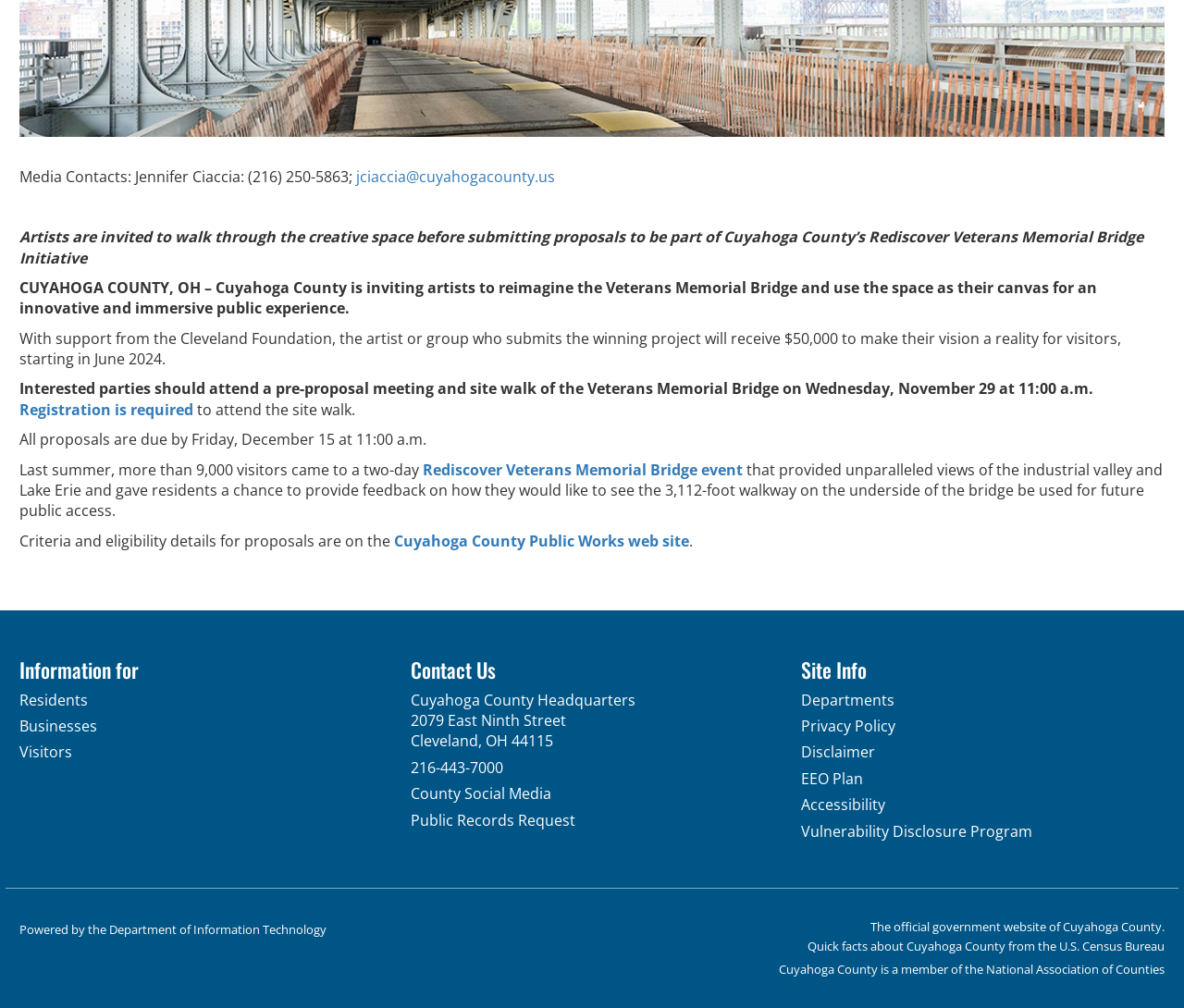From the element description EEO Plan, predict the bounding box coordinates of the UI element. The coordinates must be specified in the format (top-left x, top-left y, bottom-right x, bottom-right y) and should be within the 0 to 1 range.

[0.677, 0.762, 0.729, 0.783]